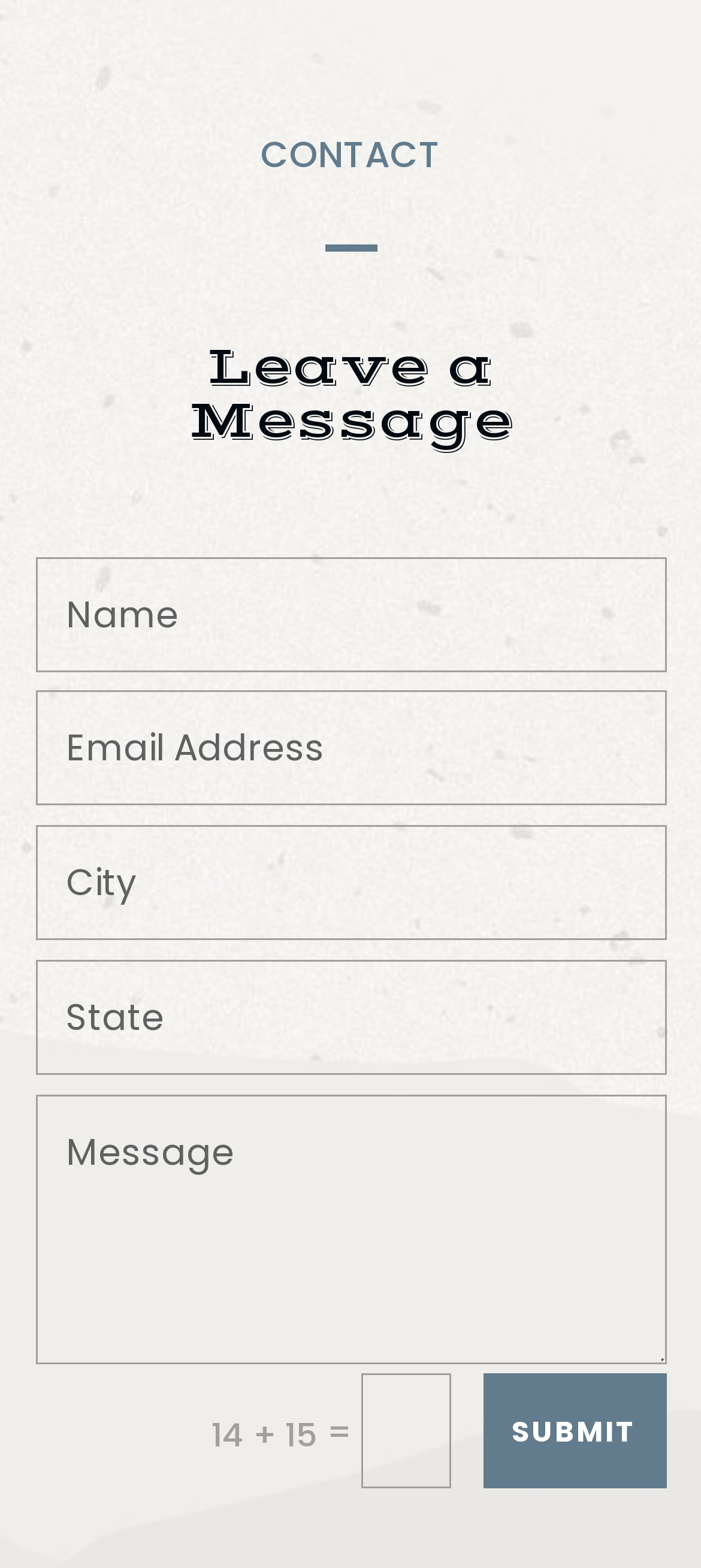For the given element description name="et_pb_contact_name_0" placeholder="Name", determine the bounding box coordinates of the UI element. The coordinates should follow the format (top-left x, top-left y, bottom-right x, bottom-right y) and be within the range of 0 to 1.

[0.051, 0.355, 0.95, 0.428]